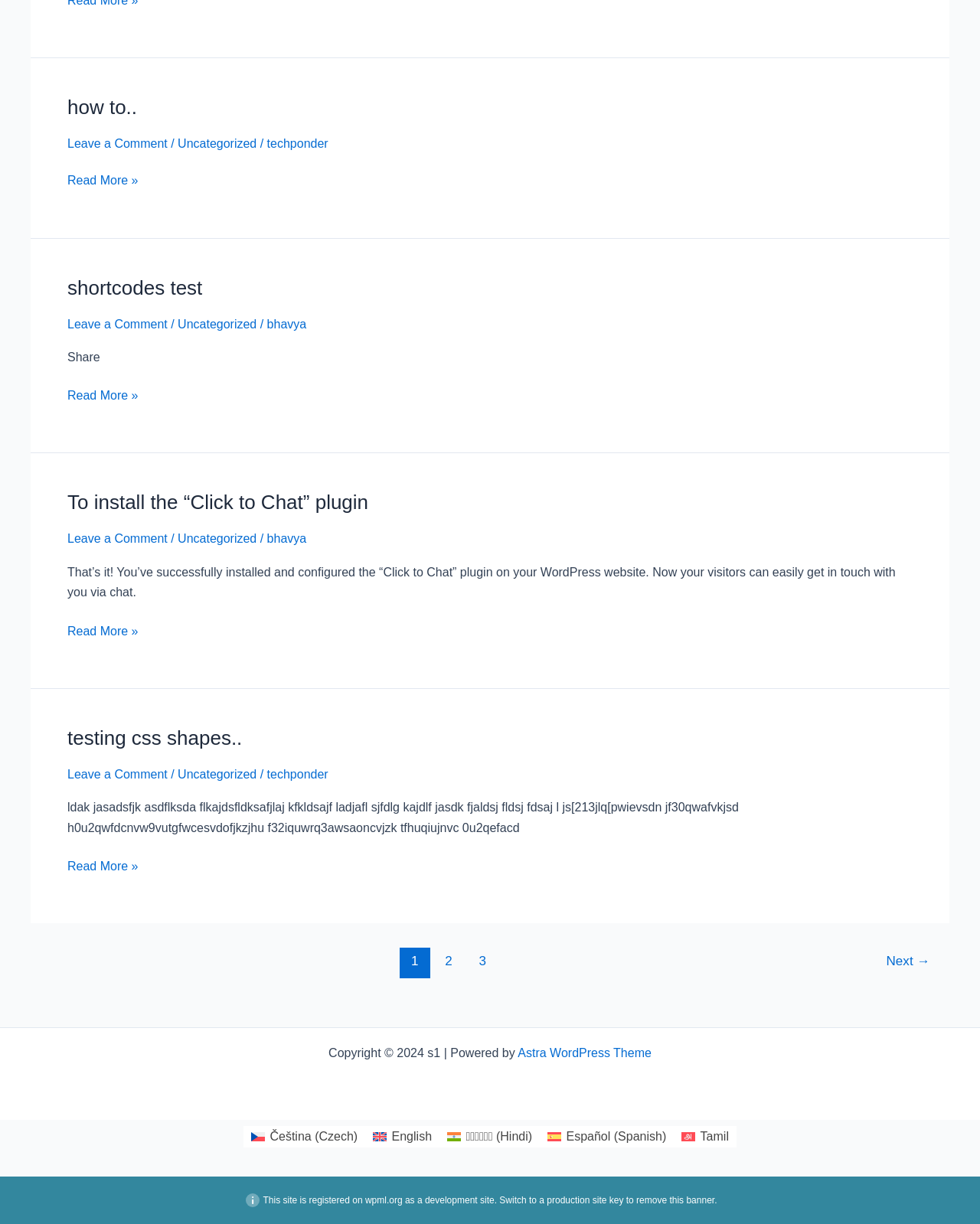What is the theme of the WordPress website?
Please ensure your answer to the question is detailed and covers all necessary aspects.

The website is powered by Astra WordPress Theme, as indicated by the link 'Astra WordPress Theme' located at [0.528, 0.855, 0.665, 0.866] in the content info section.